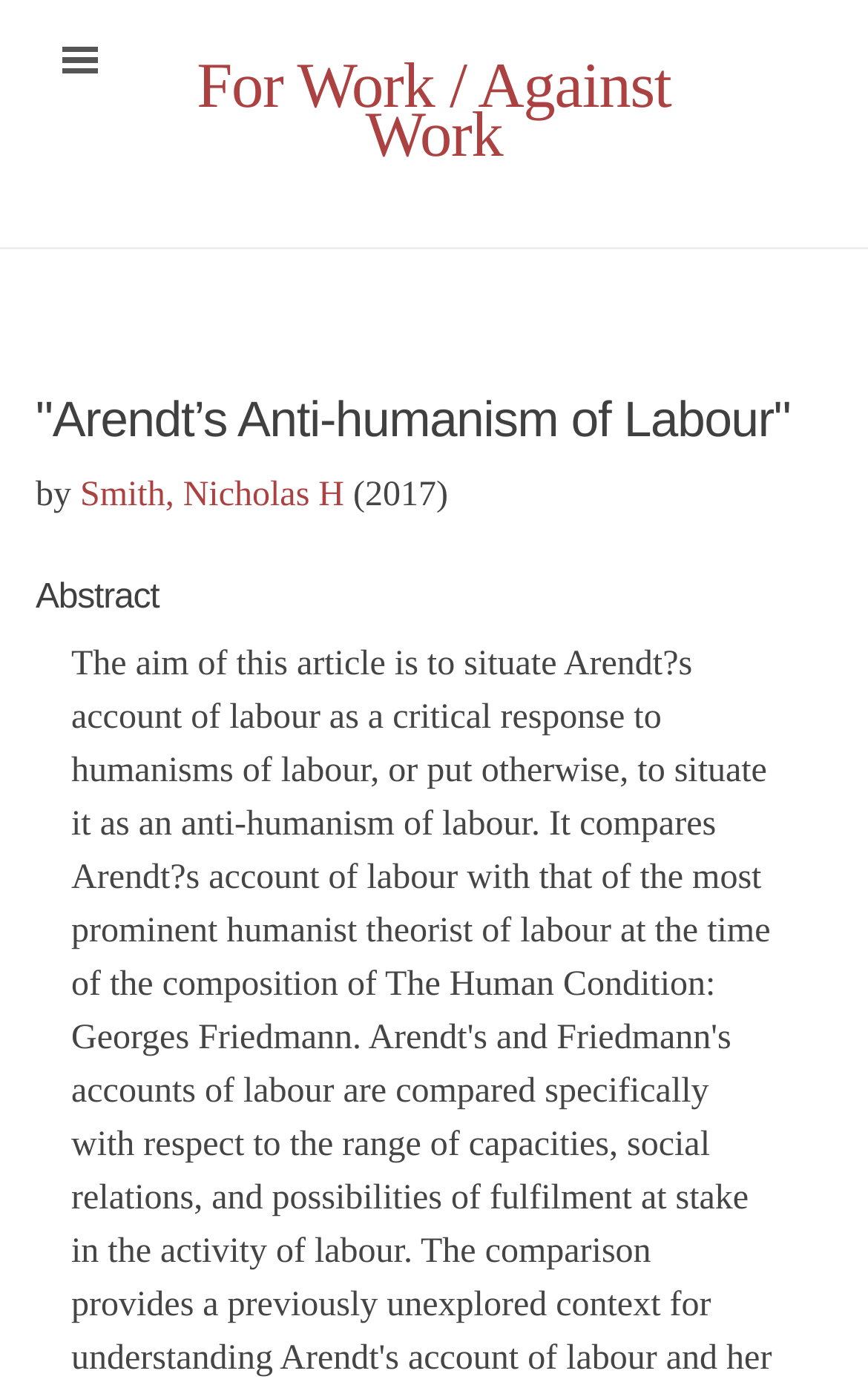Produce an elaborate caption capturing the essence of the webpage.

The webpage appears to be an academic article or paper titled "Arendt's Anti-humanism of Labour" by Smith, Nicholas H, published in 2017. 

At the top of the page, there is a heading "For Work / Against Work" which is also a clickable link. Below this heading, the title of the article "Arendt's Anti-humanism of Labour" is displayed prominently. The author's name, "Smith, Nicholas H", is mentioned alongside the publication year "2017" in a smaller text. 

Further down, there is a heading "Abstract" which likely introduces a summary of the article's content.